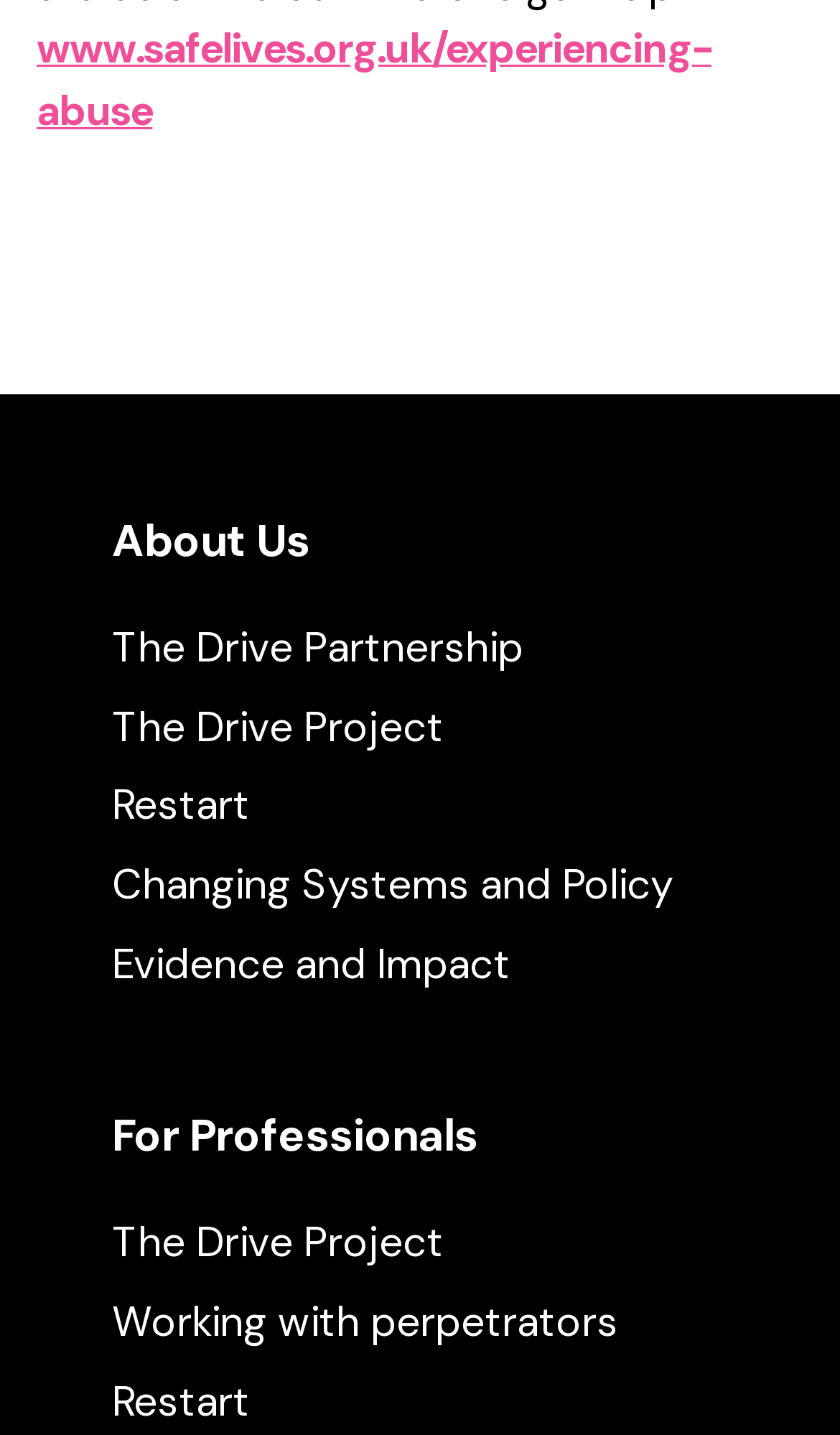Answer the following query concisely with a single word or phrase:
How many links are under 'For Professionals'?

3